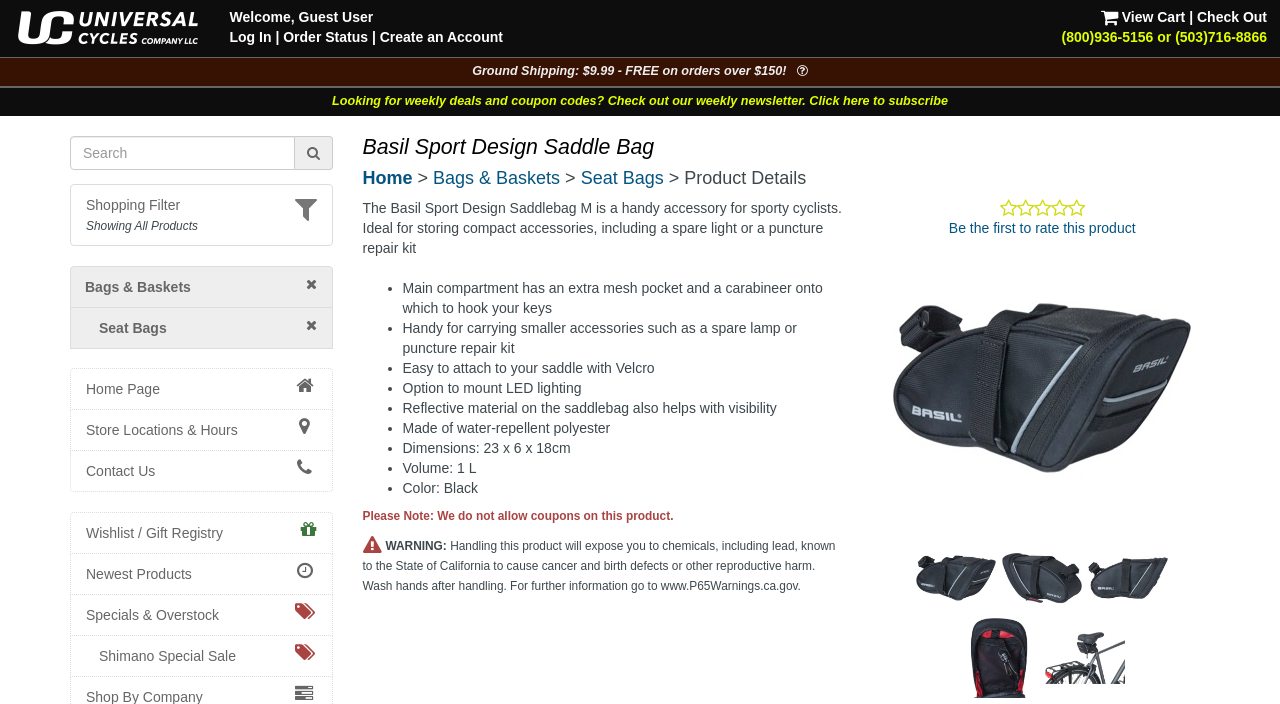Please specify the bounding box coordinates of the area that should be clicked to accomplish the following instruction: "Log in". The coordinates should consist of four float numbers between 0 and 1, i.e., [left, top, right, bottom].

[0.179, 0.041, 0.212, 0.064]